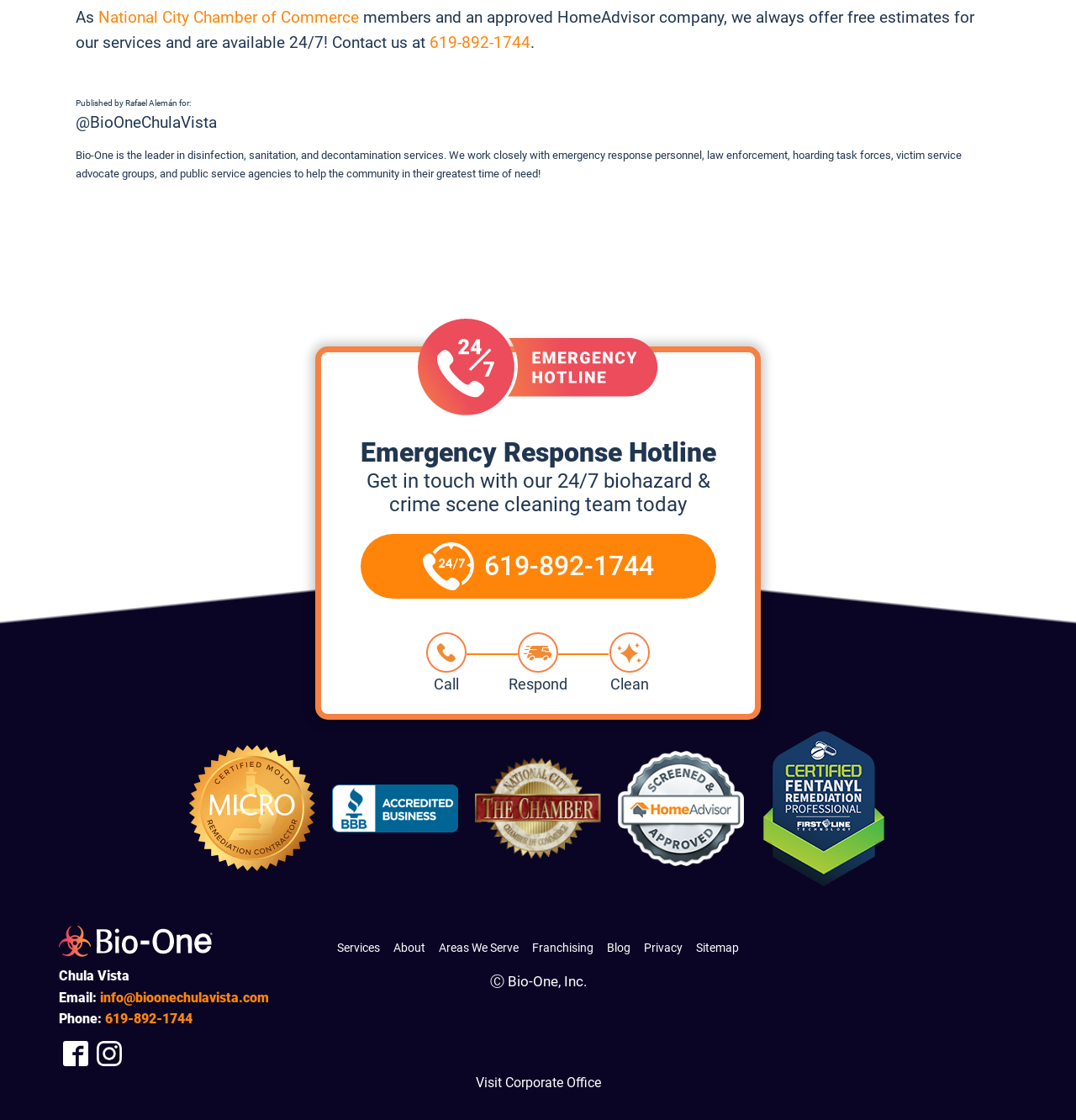Can you pinpoint the bounding box coordinates for the clickable element required for this instruction: "Learn about services"? The coordinates should be four float numbers between 0 and 1, i.e., [left, top, right, bottom].

[0.307, 0.827, 0.359, 0.866]